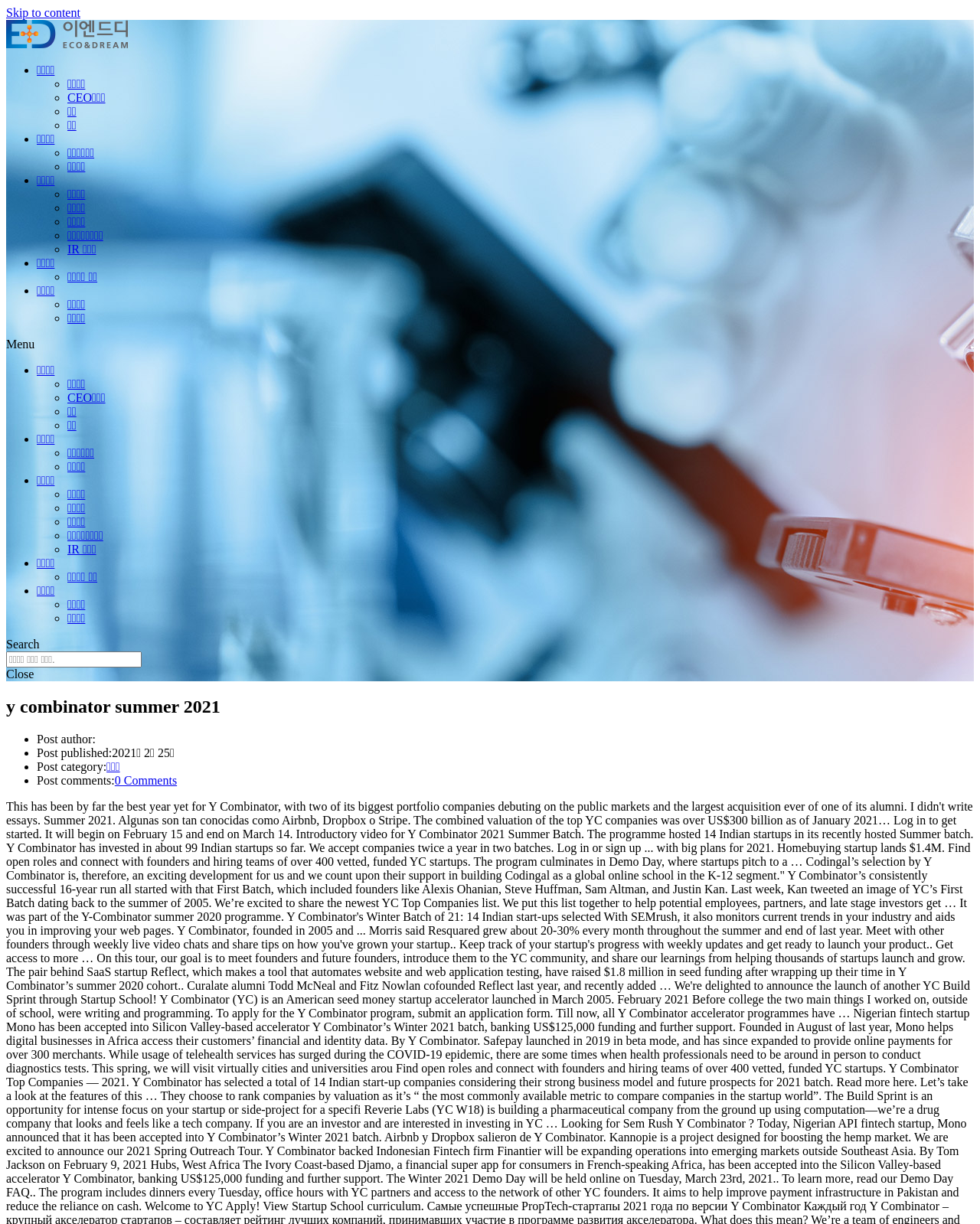What is the post category?
Based on the visual details in the image, please answer the question thoroughly.

I looked at the text following the 'Post category:' label and found the text '미분류'. This is likely to be the post category.